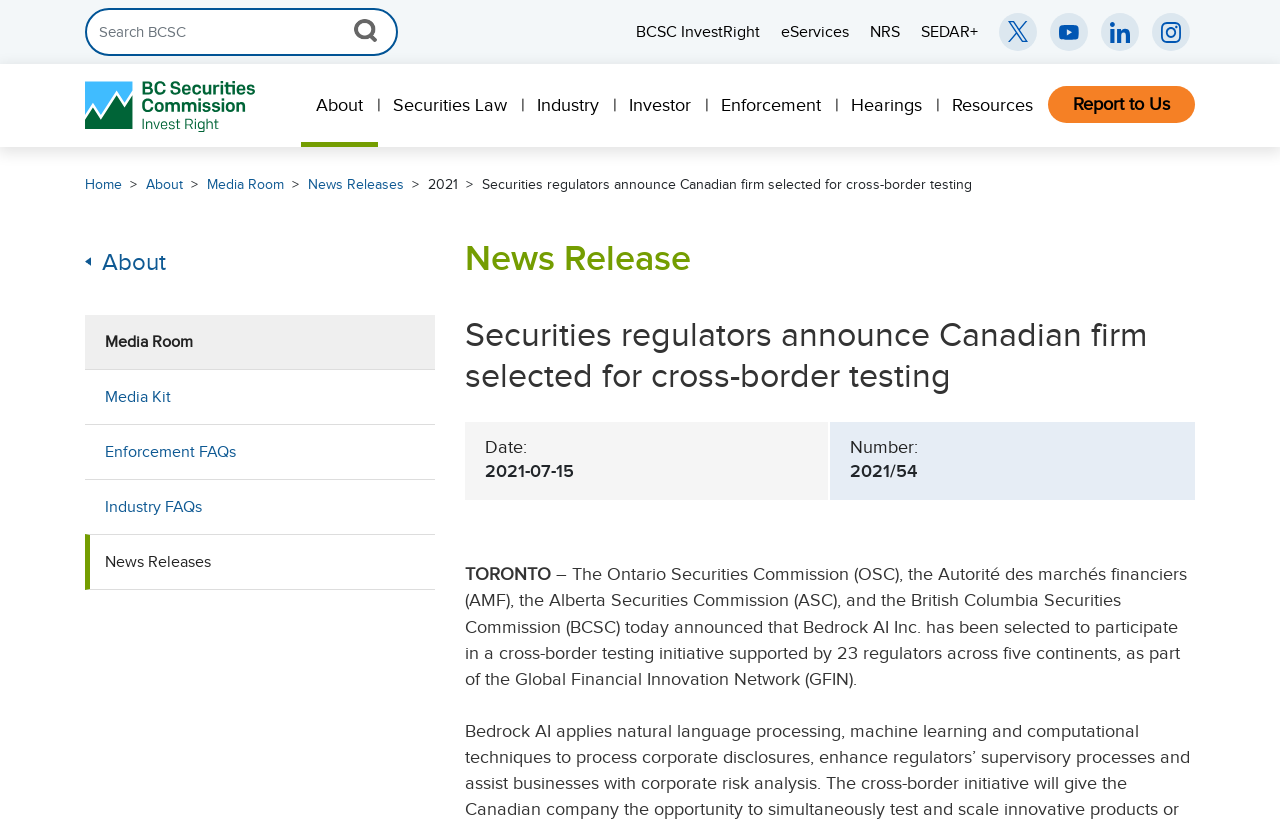Please find the bounding box coordinates for the clickable element needed to perform this instruction: "click on the 'TECH' link".

None